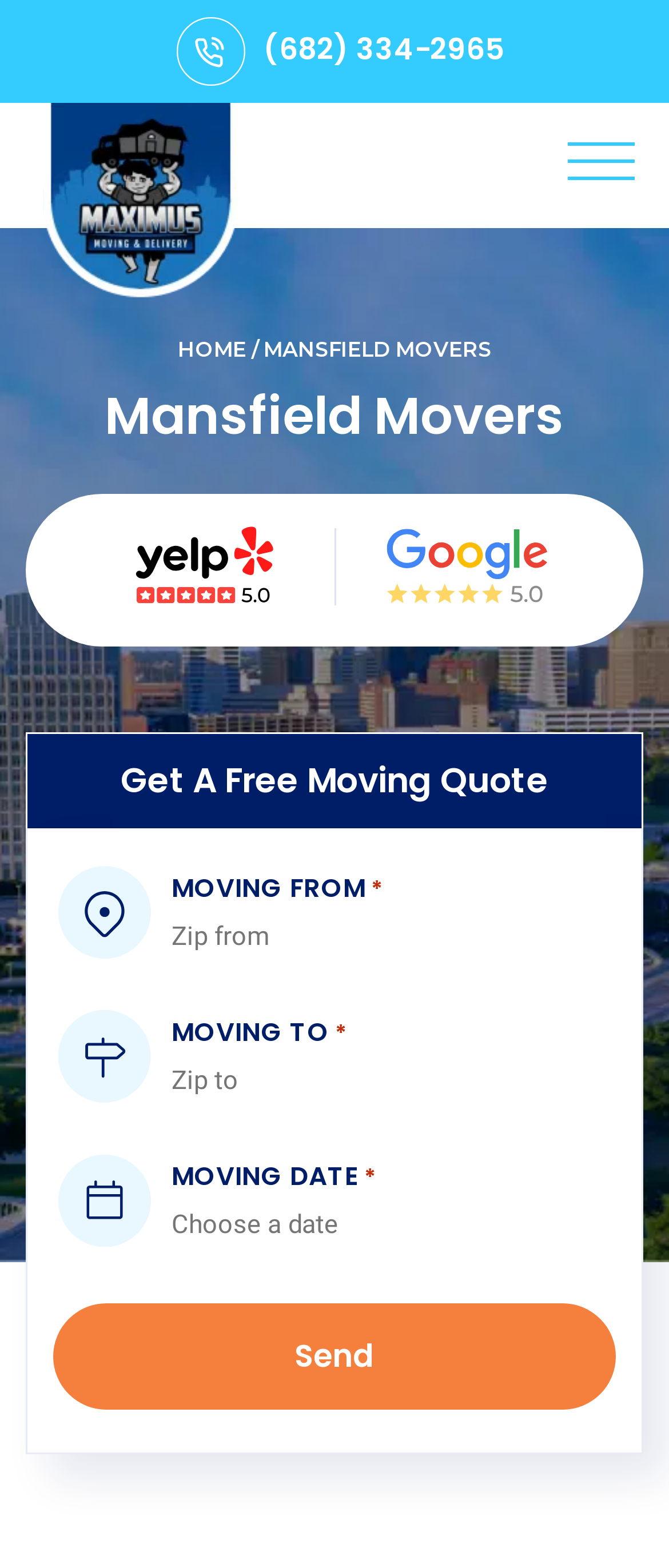Please give a succinct answer to the question in one word or phrase:
What is the button to submit the moving quote request?

Send